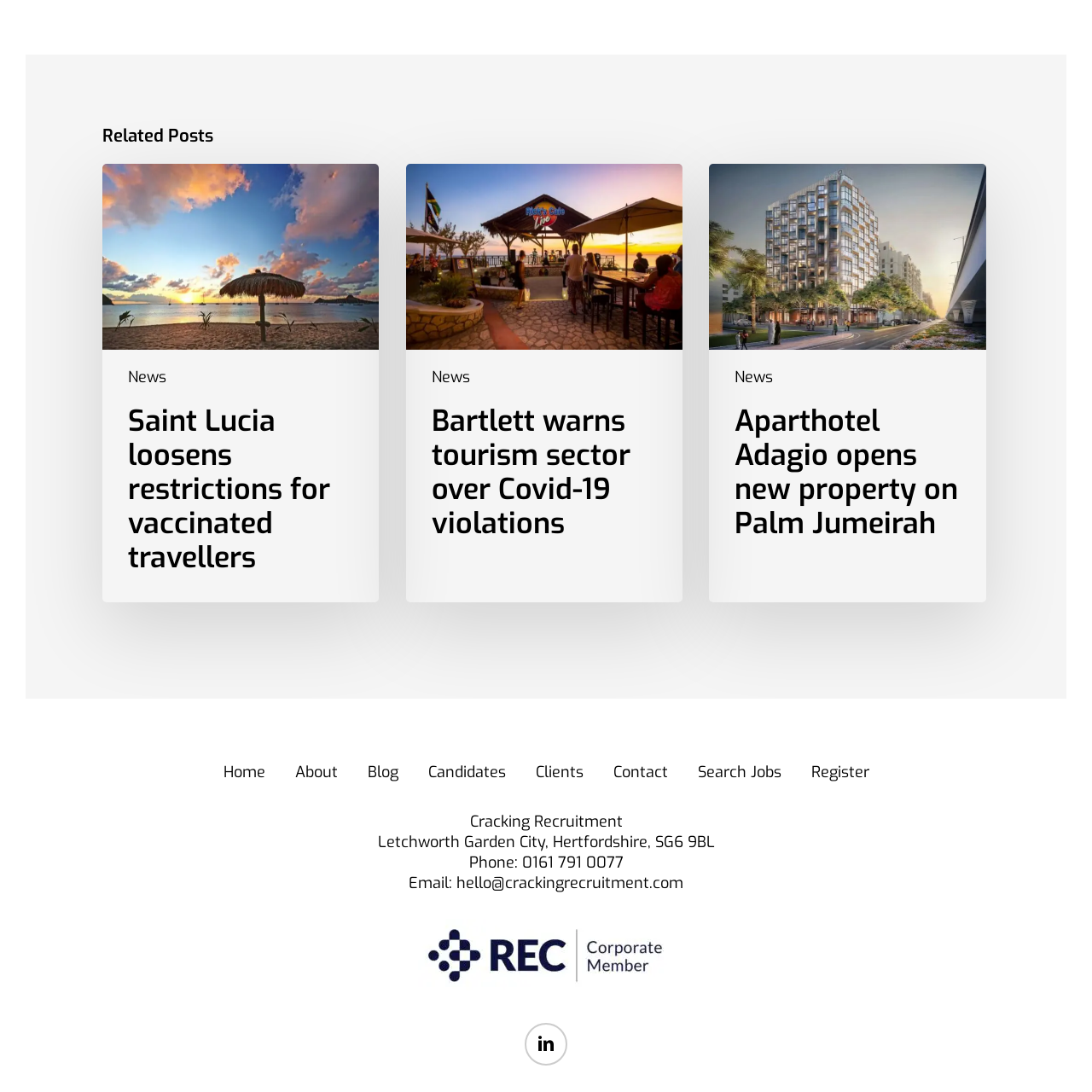Determine the bounding box coordinates for the UI element with the following description: "About". The coordinates should be four float numbers between 0 and 1, represented as [left, top, right, bottom].

[0.27, 0.698, 0.309, 0.717]